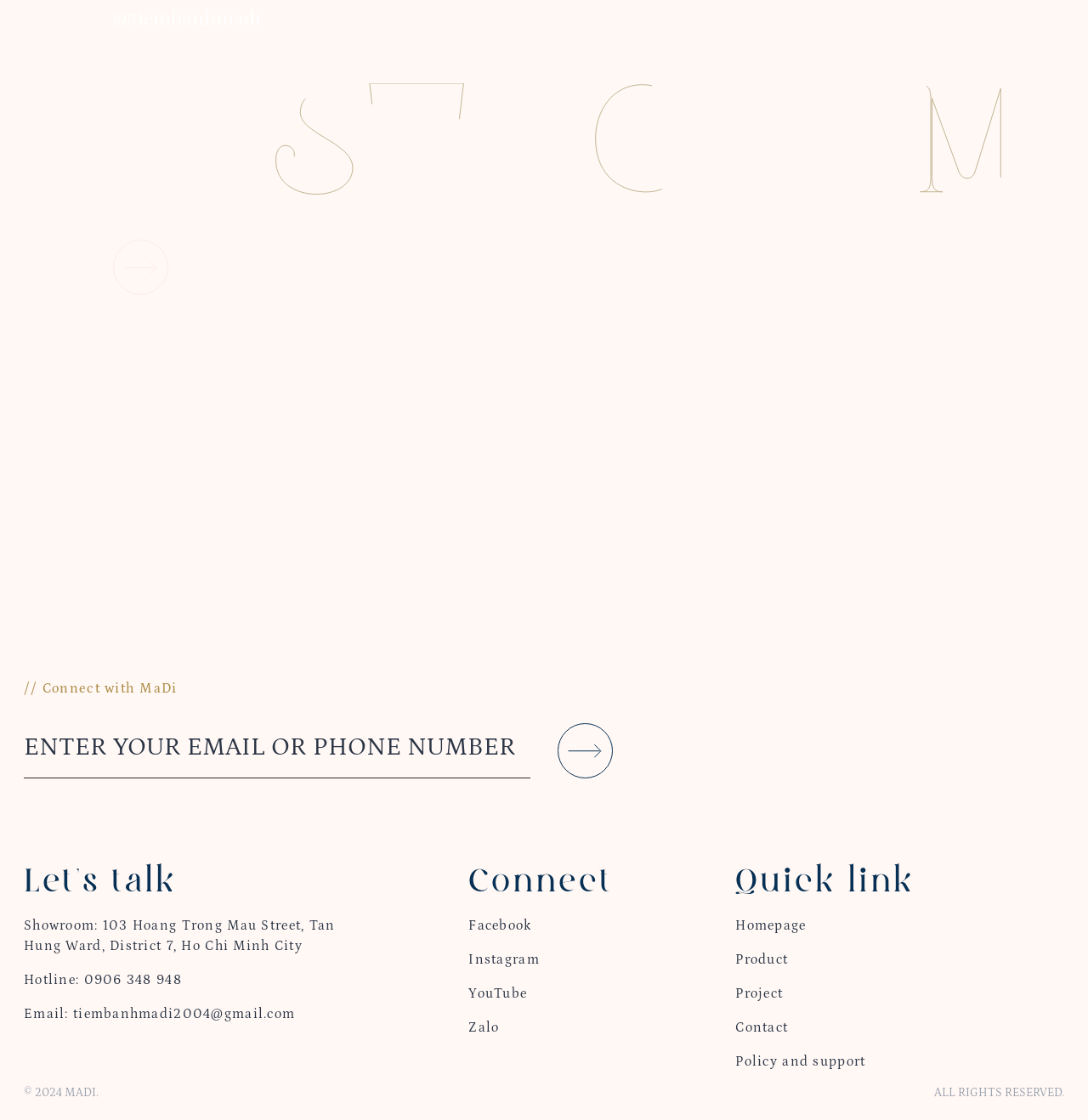Please identify the bounding box coordinates of the element that needs to be clicked to execute the following command: "Connect with Facebook". Provide the bounding box using four float numbers between 0 and 1, formatted as [left, top, right, bottom].

[0.431, 0.82, 0.489, 0.833]